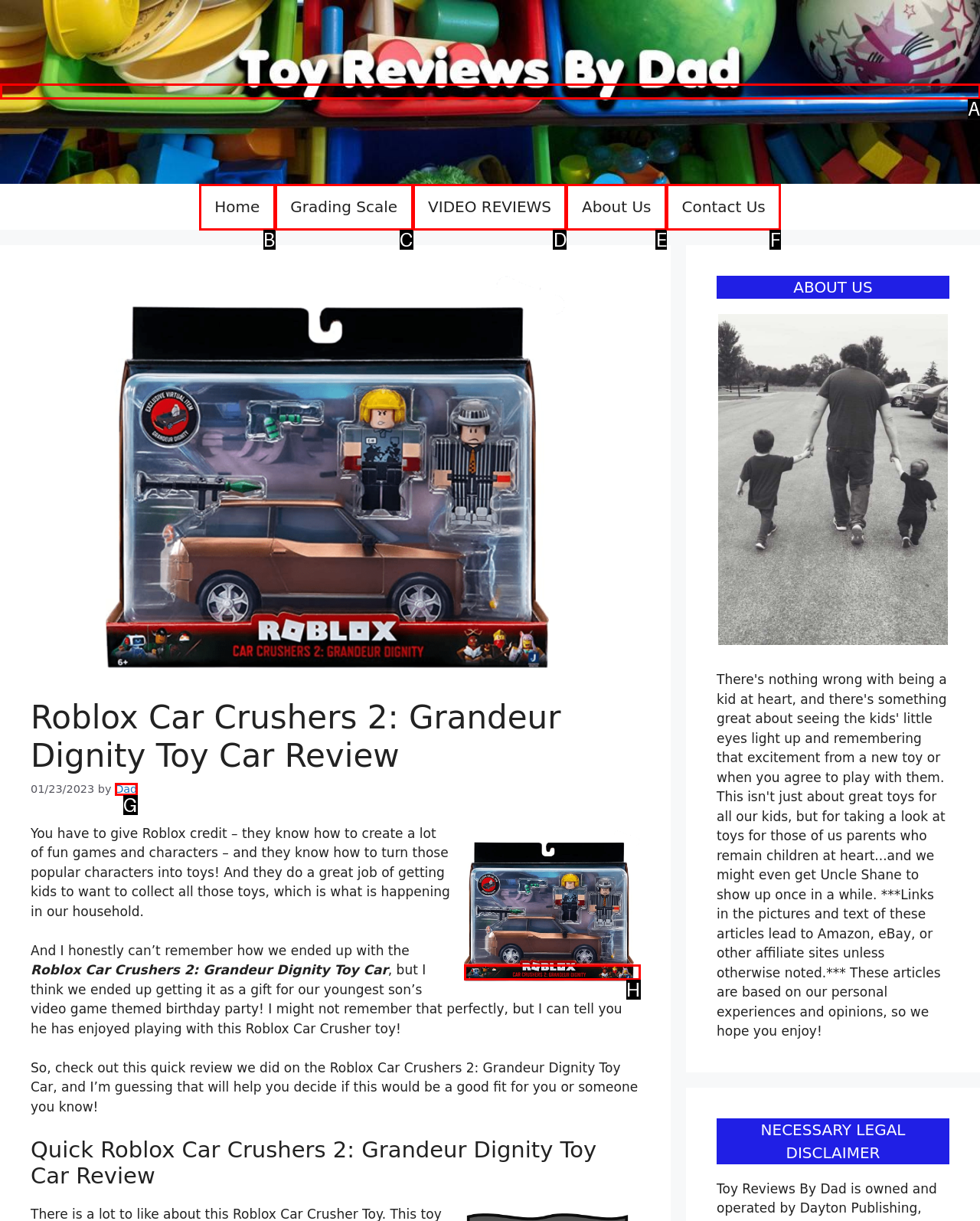From the given options, choose the HTML element that aligns with the description: alt="Toy Reviews By Dad". Respond with the letter of the selected element.

A